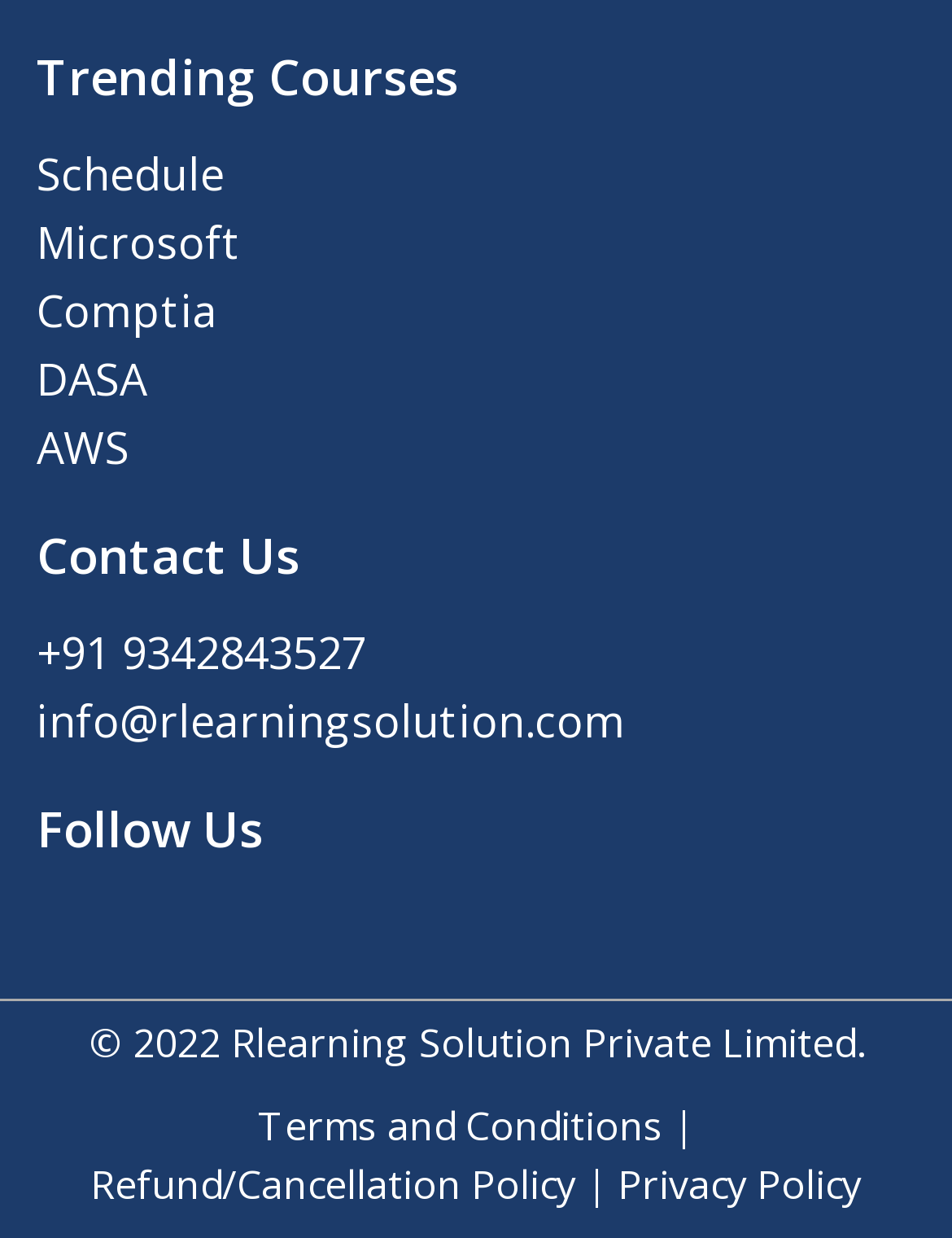Identify the bounding box of the UI element that matches this description: "Terms and Conditions".

[0.271, 0.886, 0.696, 0.934]